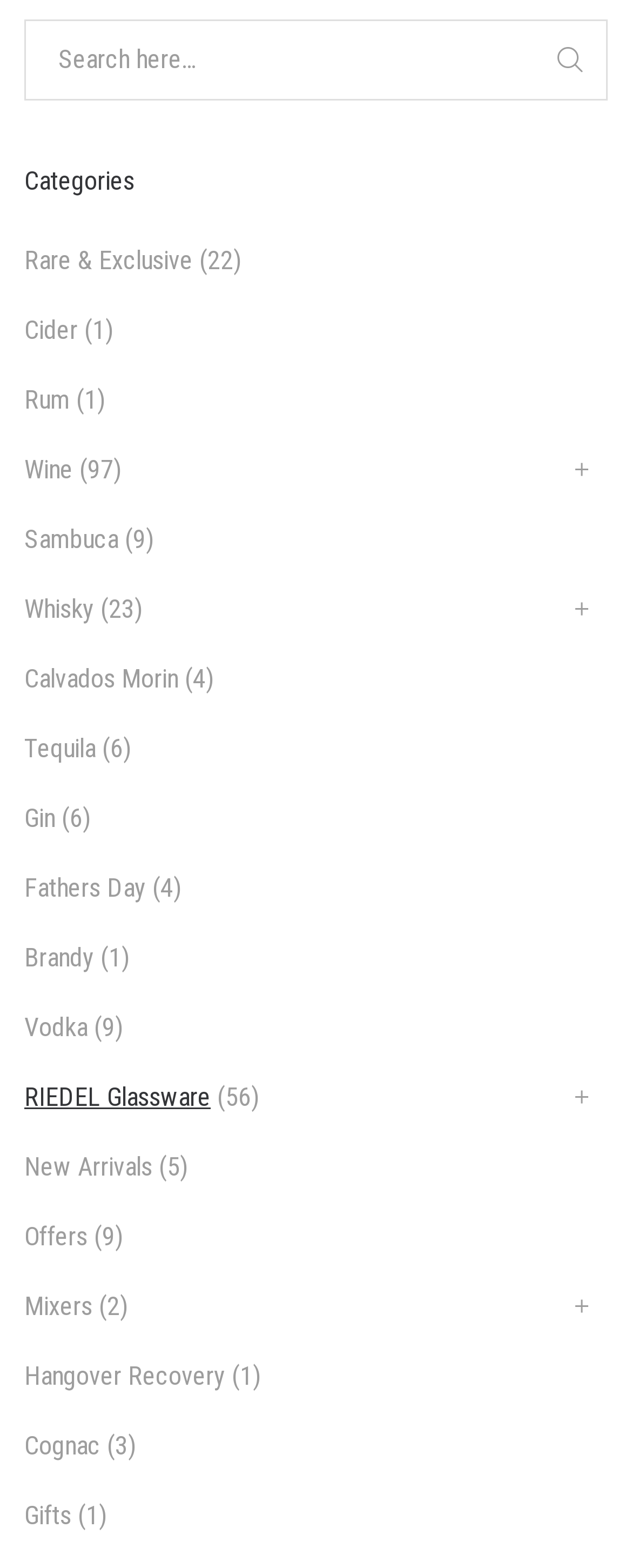Can you identify the bounding box coordinates of the clickable region needed to carry out this instruction: 'Explore Whisky options'? The coordinates should be four float numbers within the range of 0 to 1, stated as [left, top, right, bottom].

[0.038, 0.378, 0.149, 0.398]